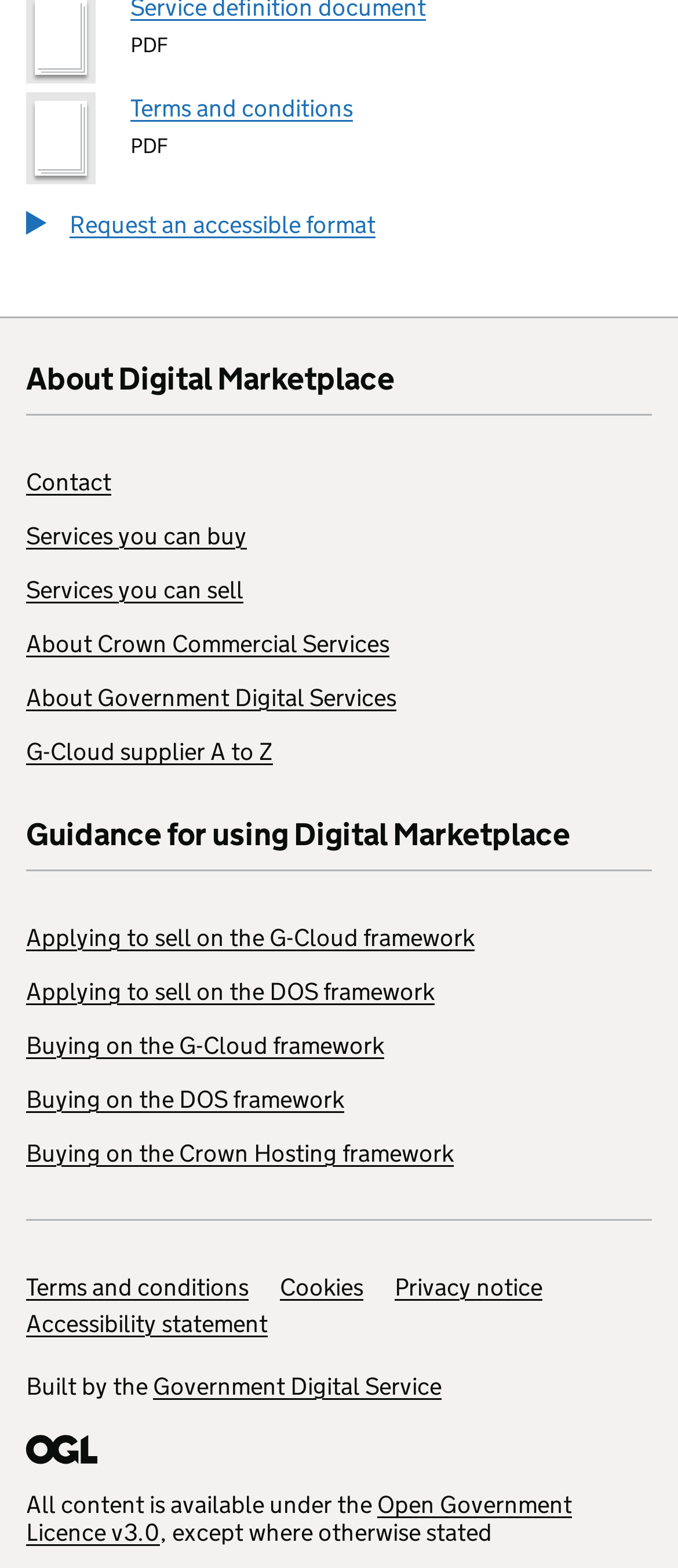Who built the Digital Marketplace?
From the screenshot, provide a brief answer in one word or phrase.

Government Digital Service